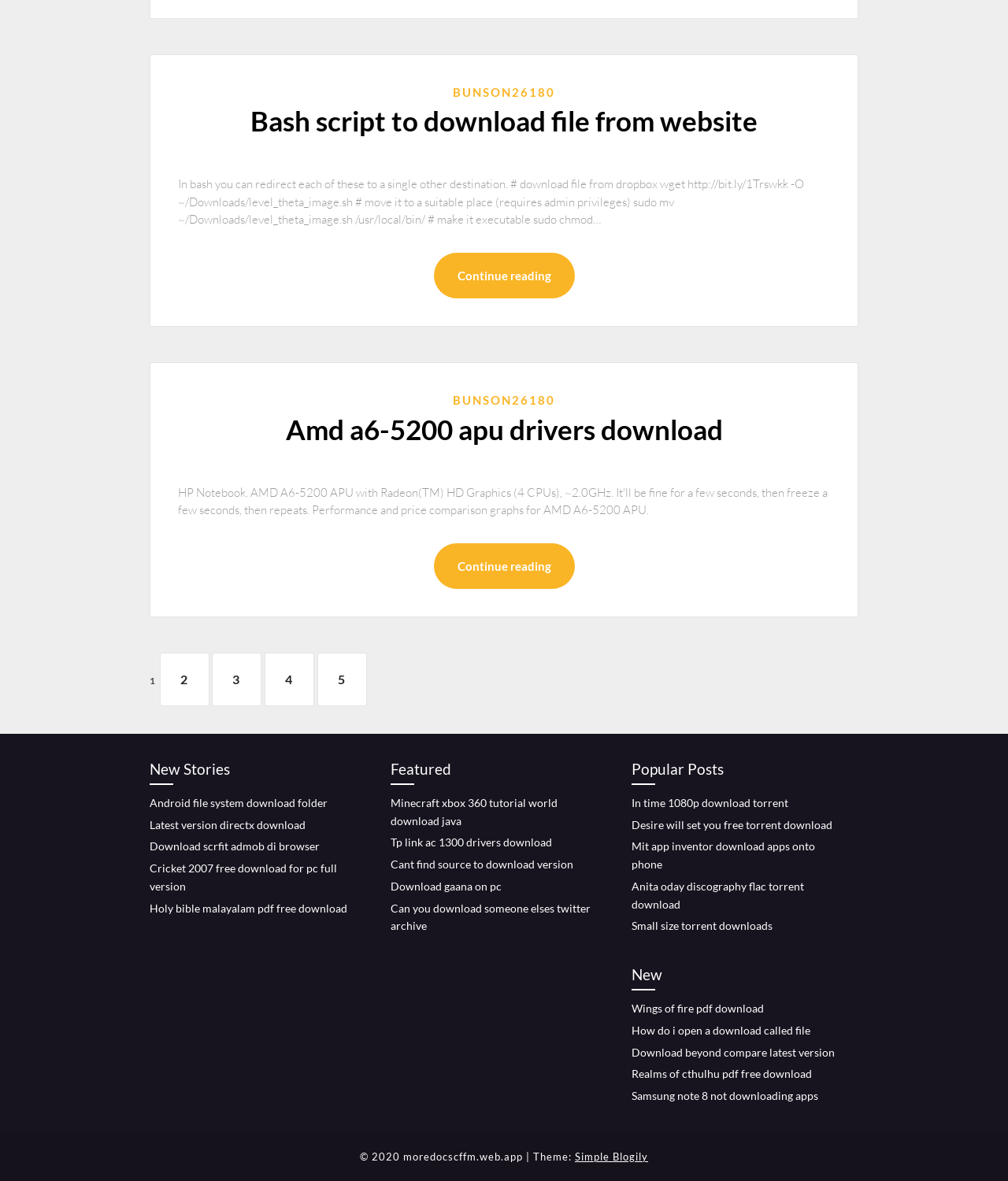Locate the bounding box coordinates of the element I should click to achieve the following instruction: "Go to page 2".

[0.158, 0.553, 0.207, 0.598]